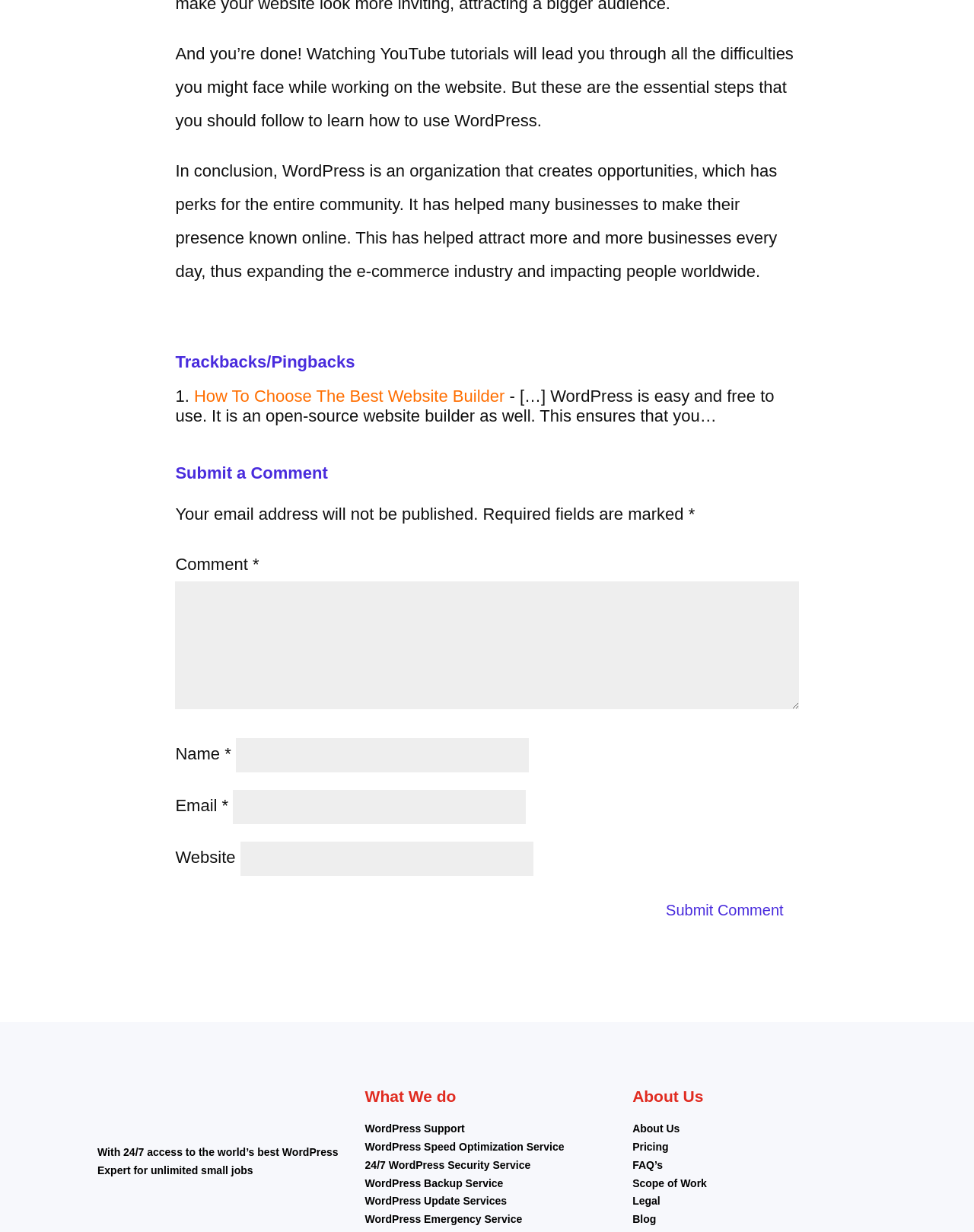Kindly determine the bounding box coordinates of the area that needs to be clicked to fulfill this instruction: "Submit a comment".

[0.18, 0.371, 0.82, 0.404]